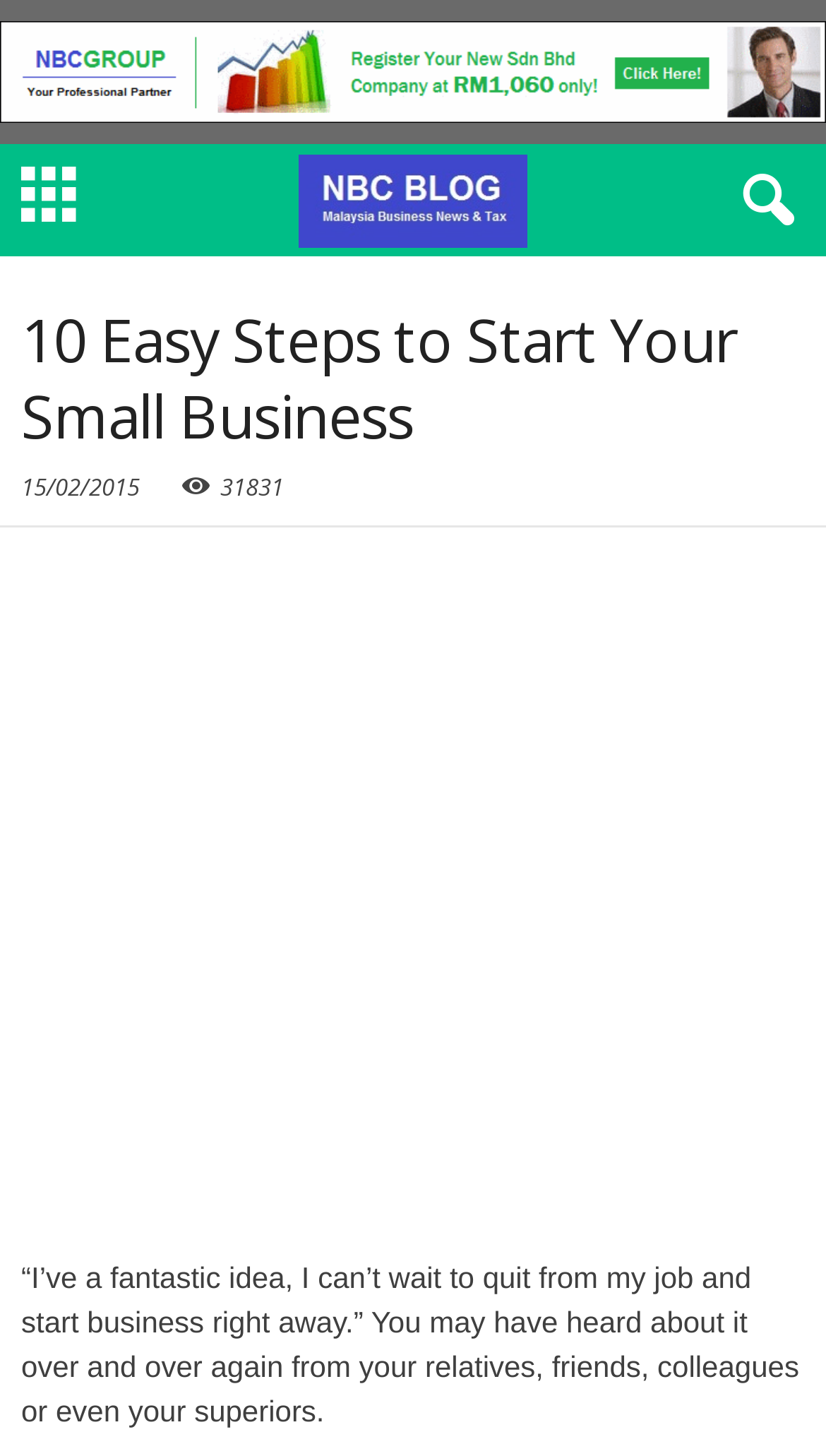Create a detailed summary of all the visual and textual information on the webpage.

The webpage is about starting a small business, with a focus on thinking big and being one's own boss, inspired by Donald Trump. At the top of the page, there is a logo or icon, represented by an image, which is part of a link. Below this, there is a navigation link with an icon, situated at the top-left corner of the page. 

On the right side of the navigation link, there is a button with an icon, which appears to be a call-to-action or a social media link. Below this button, the main content of the page begins, with a heading that reads "10 Easy Steps to Start Your Small Business". This heading is followed by a timestamp, indicating that the article was published on 15/02/2015, and a view count of 31,831.

The main content of the page is an article, which starts with a quote about having a fantastic business idea and wanting to quit one's job to start a business. The article likely provides guidance and advice on how to turn this idea into a reality, with the promise of making good fortune. An advertisement is embedded in the middle of the article, taking up a significant portion of the page.